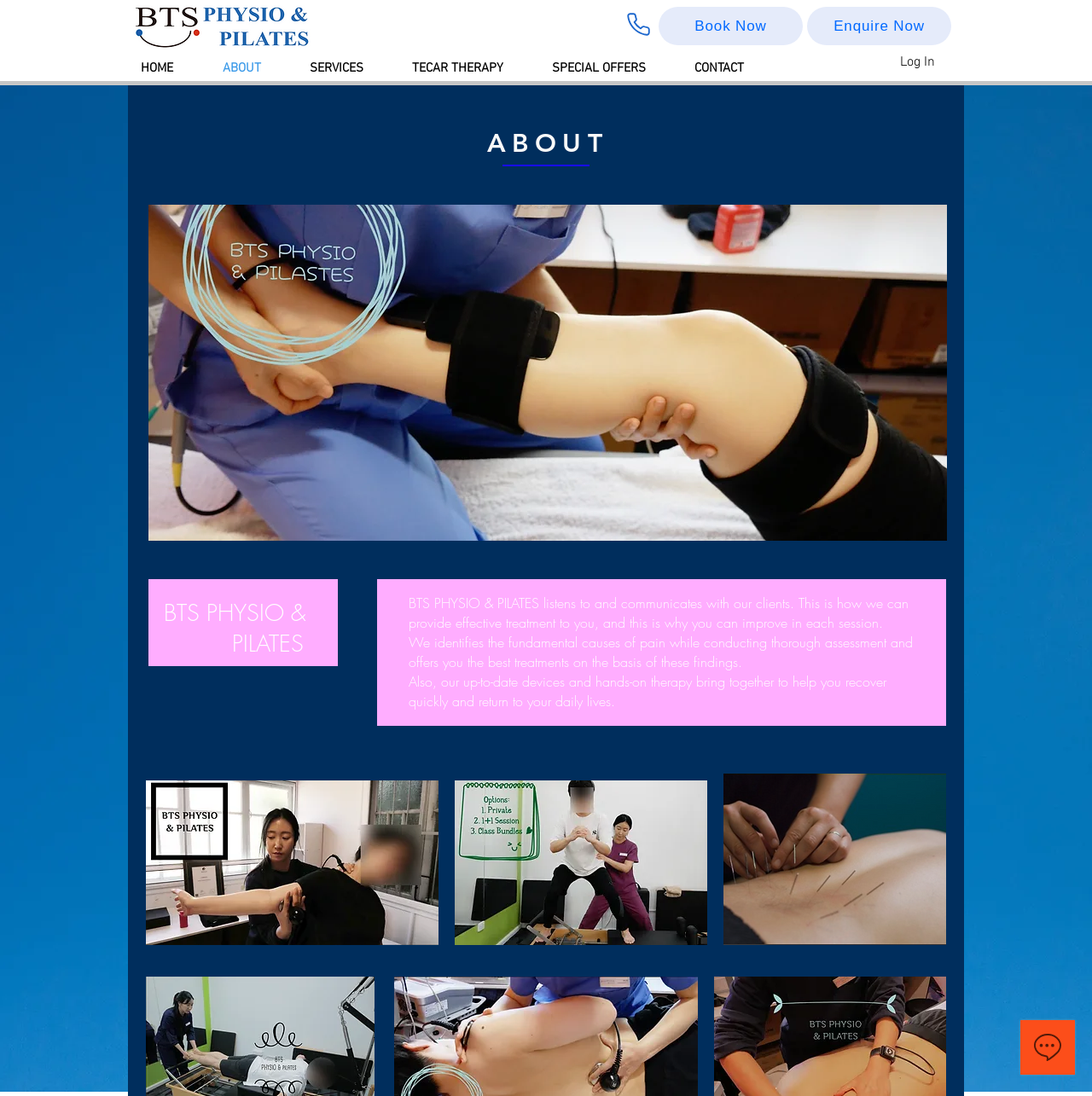Generate a comprehensive description of the contents of the webpage.

The webpage is about BTS Physiotherapy Milton, a physiotherapy and Pilates center. At the top, there is a navigation menu with links to different sections of the website, including "HOME", "ABOUT", "SERVICES", "TECAR THERAPY", "SPECIAL OFFERS", and "CONTACT". 

Below the navigation menu, there is a prominent image on the left side, taking up about half of the screen width, and a heading "ABOUT" on the right side. The image is accompanied by a brief description of the center's approach to physiotherapy and Pilates, emphasizing effective communication and treatment.

Further down, there are three columns of text, each describing a different aspect of the center's services. The text is accompanied by three images, showcasing the center's facilities and equipment. 

On the top-right corner, there are two buttons, "Log In" and "Enquire Now", and a phone number link. There is also a "Book Now" link below the navigation menu. 

At the very bottom of the page, there is a Wix Chat iframe, which is likely a chat support feature. There are also three iframes at the top, but they do not contain any visible content.